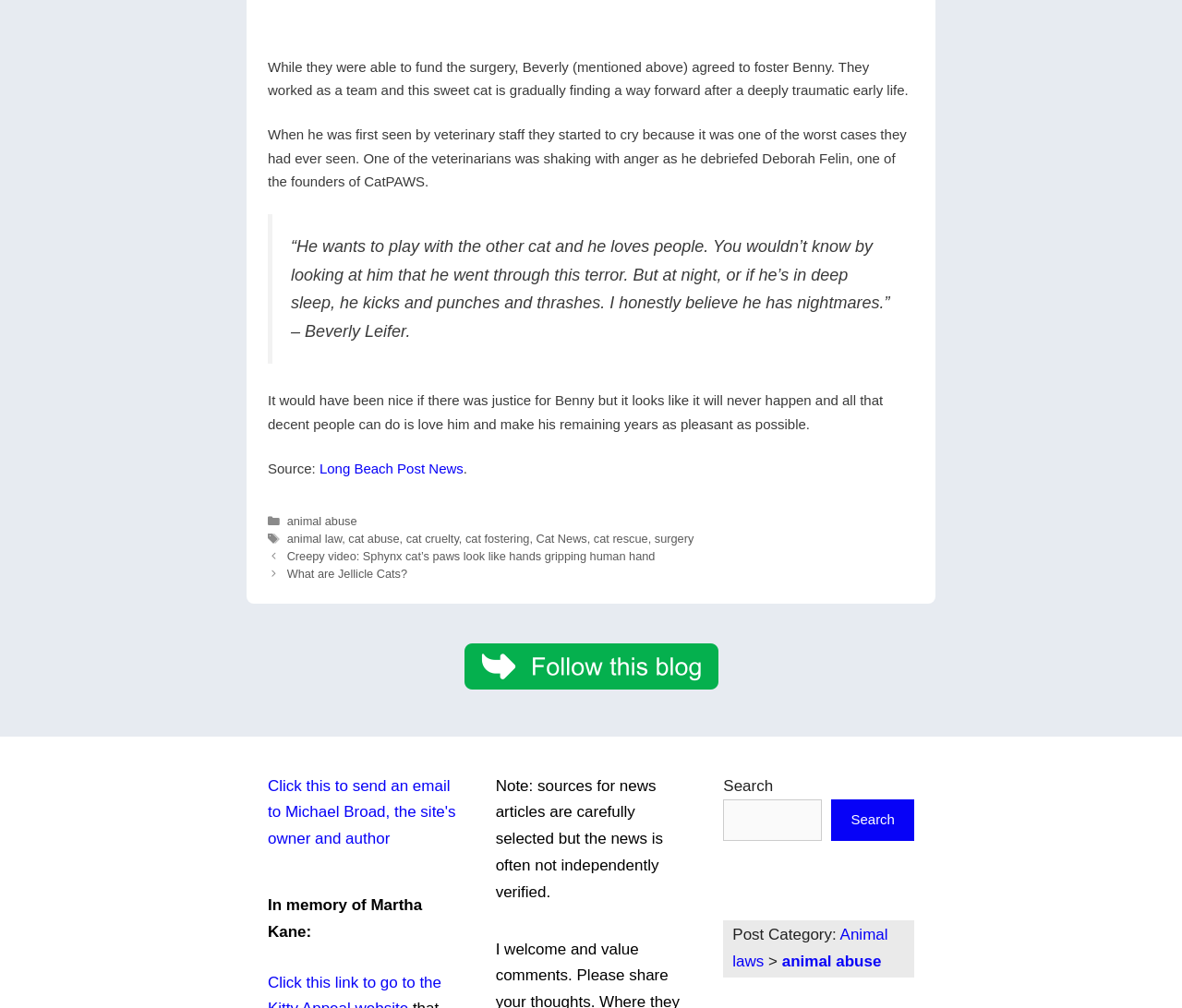Identify the bounding box coordinates of the clickable region required to complete the instruction: "Click the link to read the news from Long Beach Post". The coordinates should be given as four float numbers within the range of 0 and 1, i.e., [left, top, right, bottom].

[0.27, 0.457, 0.392, 0.472]